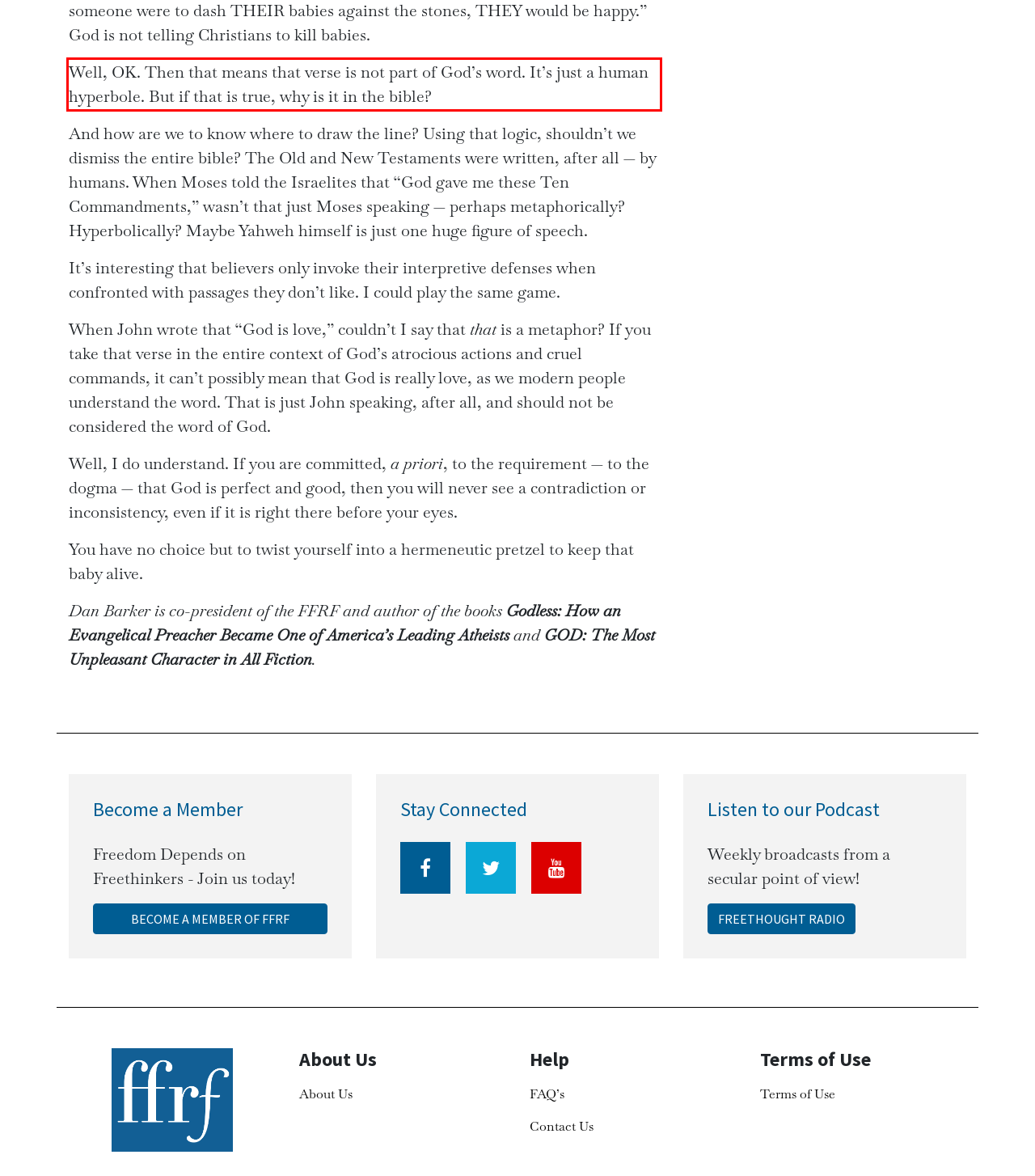Please identify the text within the red rectangular bounding box in the provided webpage screenshot.

Well, OK. Then that means that verse is not part of God’s word. It’s just a human hyperbole. But if that is true, why is it in the bible?